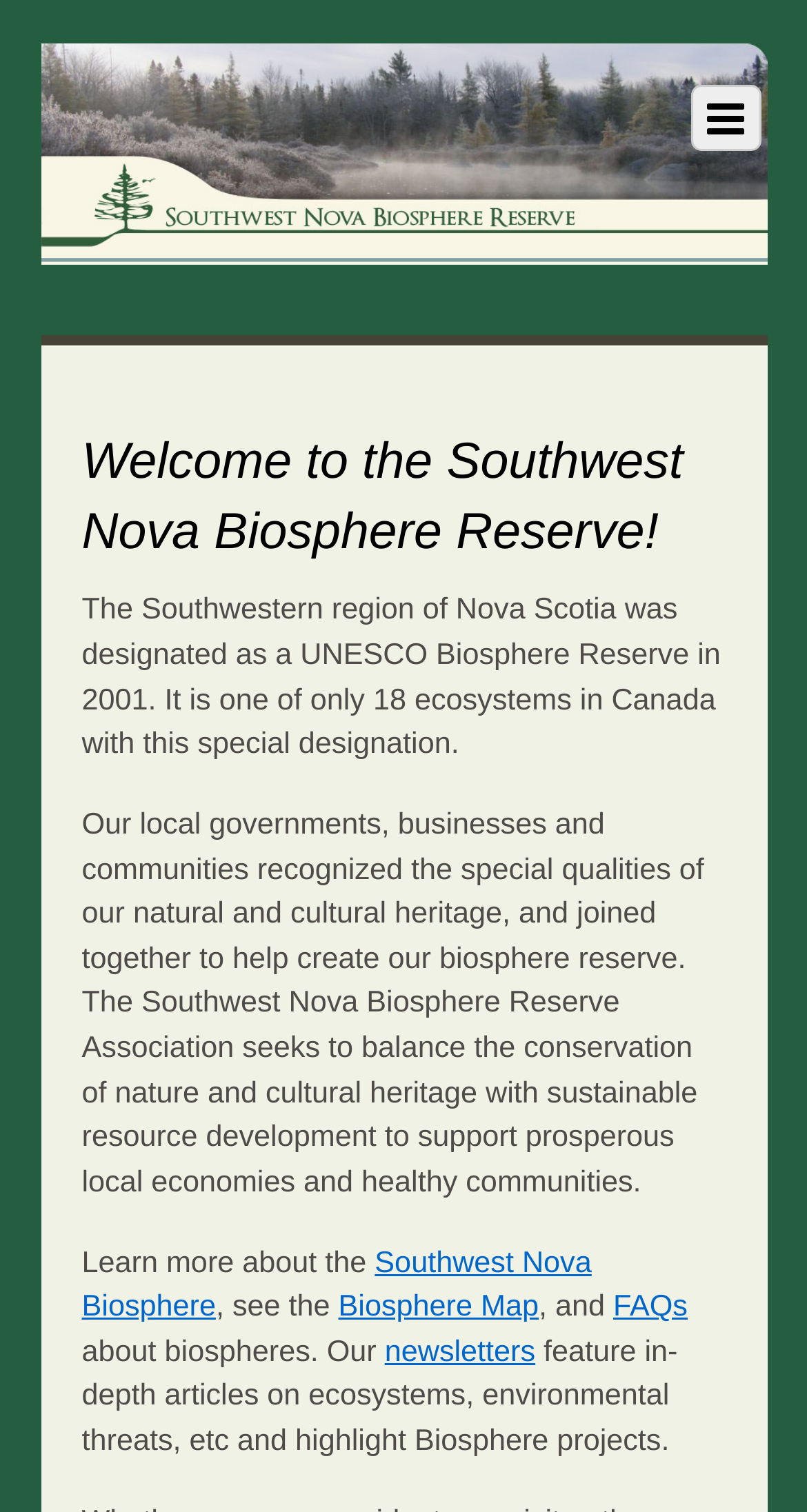Illustrate the webpage thoroughly, mentioning all important details.

The webpage is about the Southwest Nova Biosphere Reserve, a designated UNESCO Biosphere Reserve in Nova Scotia. At the top, there is a navigation bar, followed by a banner slider that takes up most of the top section of the page. The slider contains an image of the Southwest Nova Biosphere Reserve, specifically a forest.

Below the slider, there is a menu button on the top right corner. Next to it, there is a text that says "Scroll down to content". 

The main content of the page starts with a heading that welcomes visitors to the Southwest Nova Biosphere Reserve. Below the heading, there is a paragraph of text that explains the designation of the region as a UNESCO Biosphere Reserve in 2001. 

Following this, there is another paragraph that describes the purpose of the Southwest Nova Biosphere Reserve Association, which is to balance the conservation of nature and cultural heritage with sustainable resource development. 

The next section contains several links, including "Southwest Nova Biosphere", "Biosphere Map", "FAQs", and "newsletters". These links are accompanied by brief descriptions of what each link leads to. The "newsletters" link, for example, features in-depth articles on ecosystems, environmental threats, and Biosphere projects.

Overall, the webpage provides an introduction to the Southwest Nova Biosphere Reserve, its designation, and its purpose, with links to further information and resources.